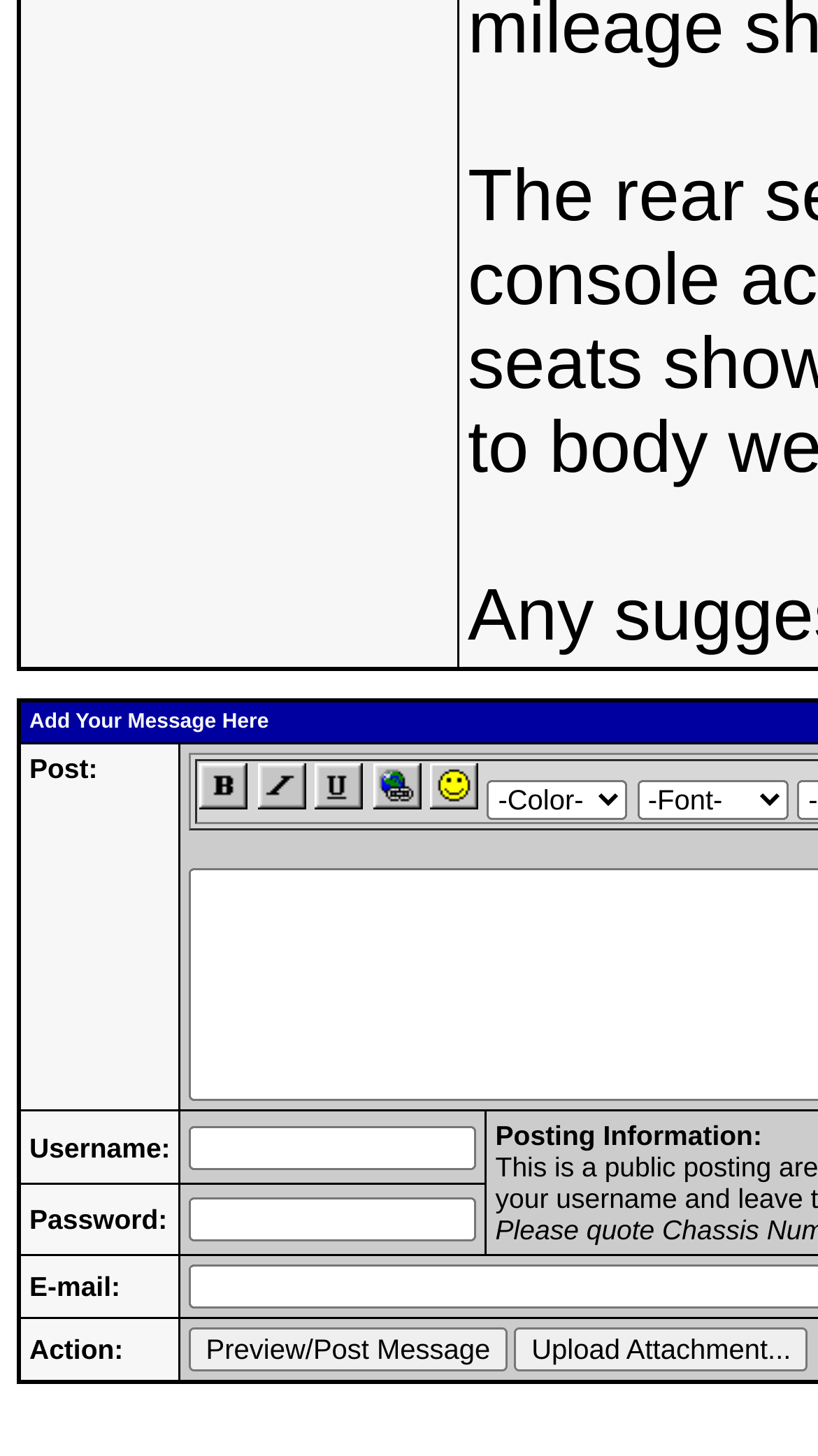Identify the bounding box coordinates of the HTML element based on this description: "name="username"".

[0.231, 0.773, 0.583, 0.803]